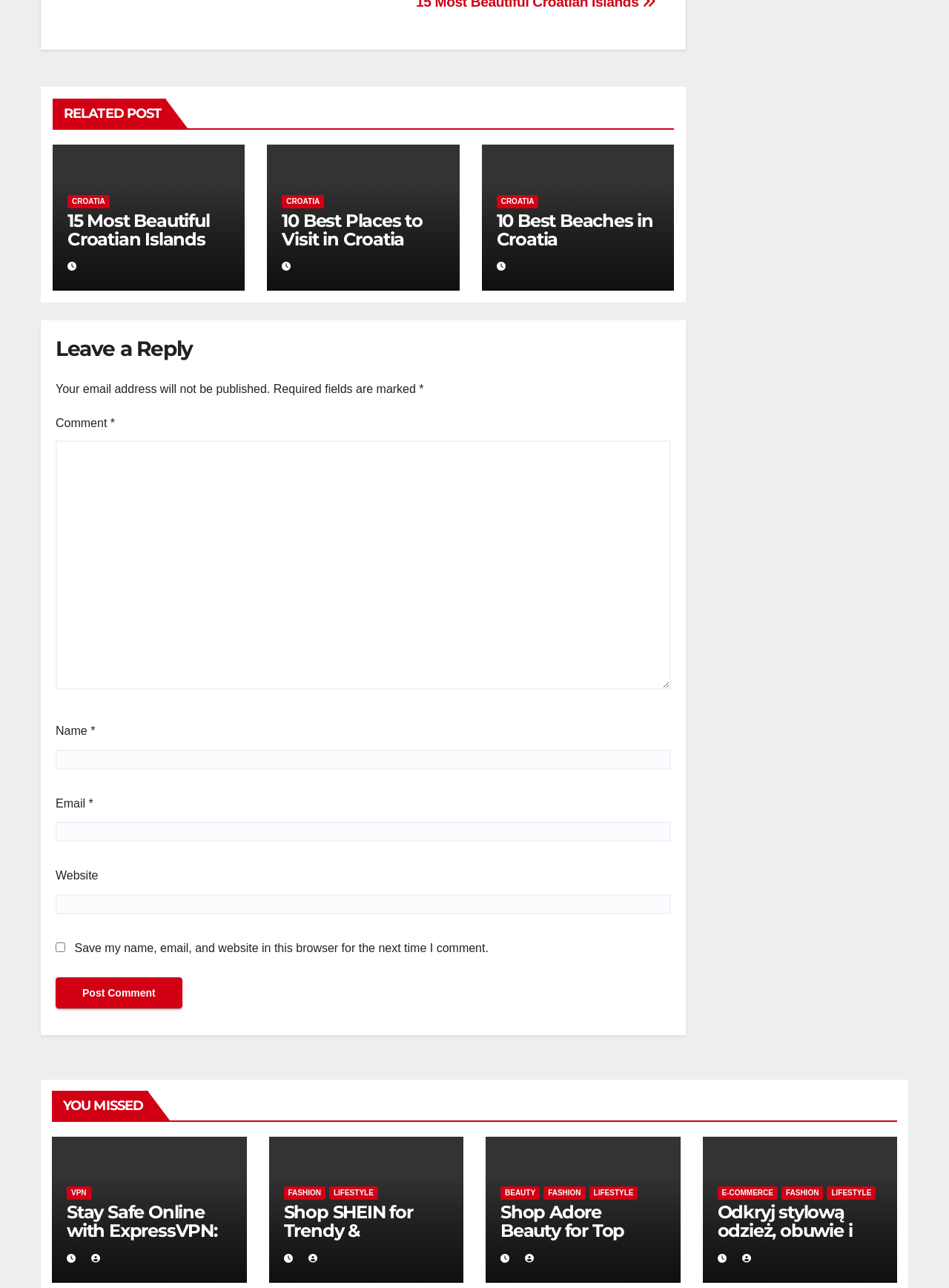Pinpoint the bounding box coordinates of the clickable area needed to execute the instruction: "Leave a comment". The coordinates should be specified as four float numbers between 0 and 1, i.e., [left, top, right, bottom].

[0.059, 0.342, 0.707, 0.536]